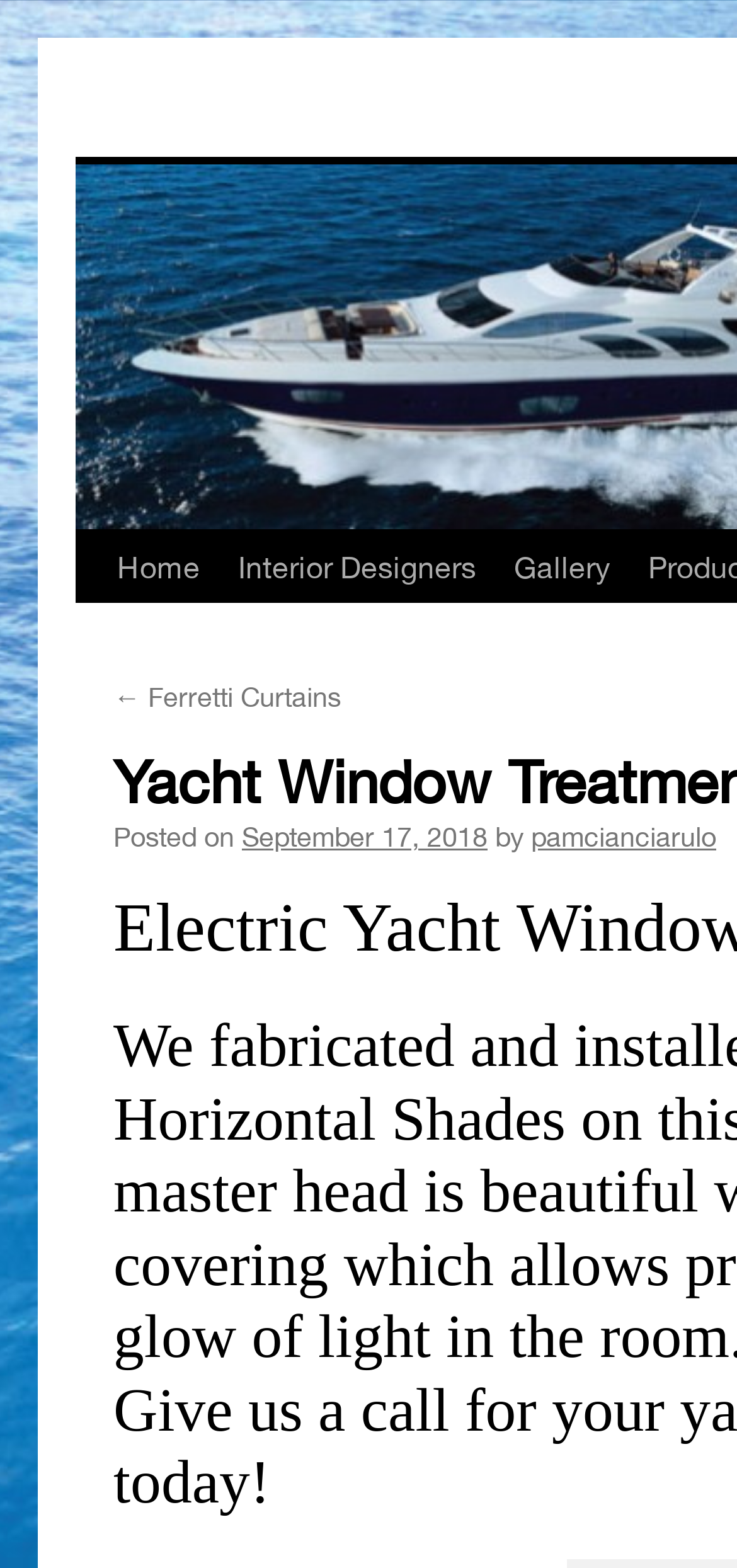Generate a thorough caption detailing the webpage content.

The webpage is about Yacht Window Treatments. At the top left, there is a "Skip to content" link. Next to it, there are three main navigation links: "Home", "Interior Designers", and "Gallery", which are aligned horizontally. 

Below these navigation links, there is a section that appears to be a blog post or article. It has a link to a previous post, "← Ferretti Curtains", on the left side. To the right of this link, there is a "Posted on" label, followed by the date "September 17, 2018", which is also a link. Further to the right, there is a "by" label, followed by the author's name, "pamcianciarulo", which is also a link.